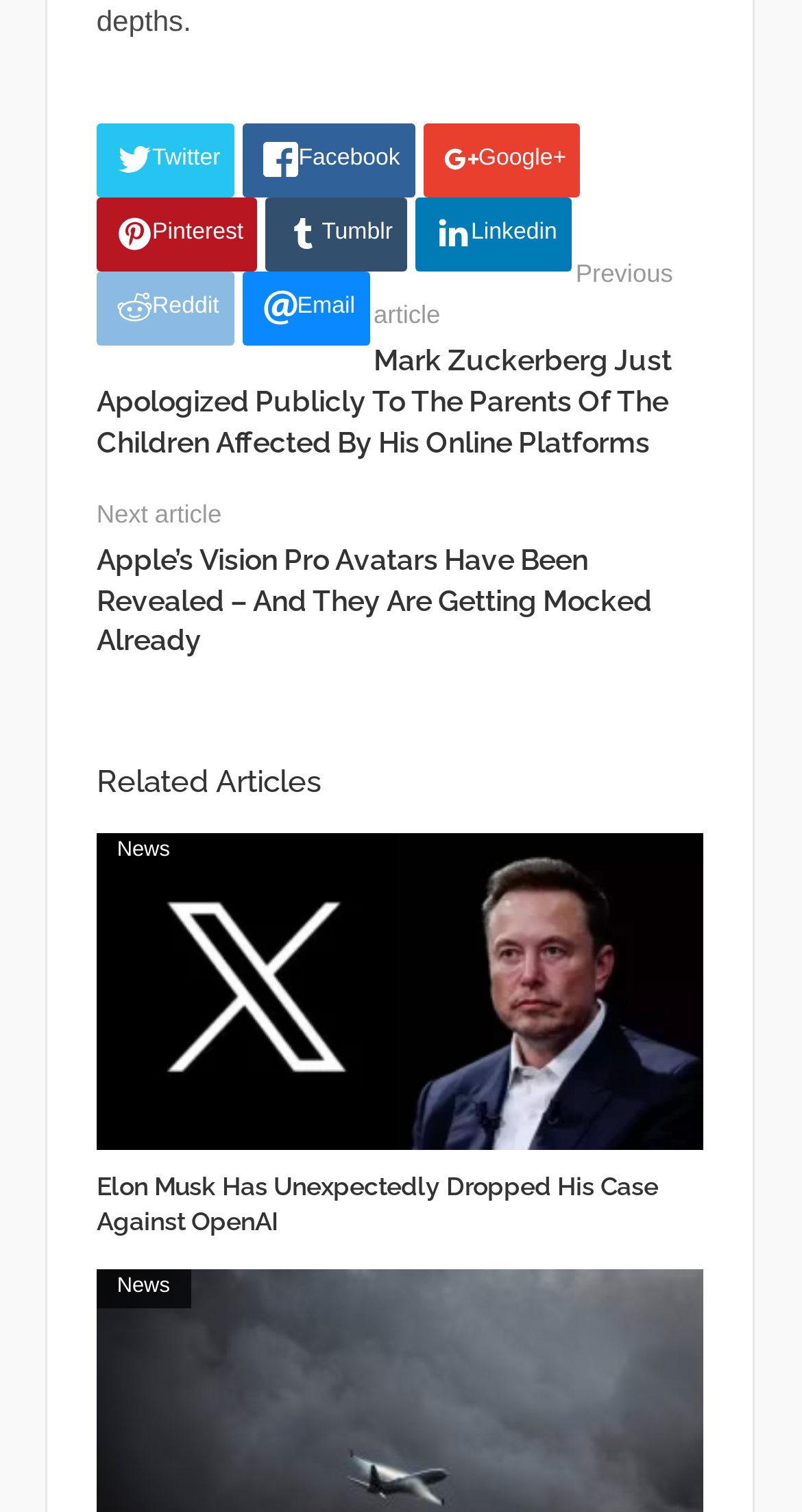Determine the coordinates of the bounding box that should be clicked to complete the instruction: "View next article". The coordinates should be represented by four float numbers between 0 and 1: [left, top, right, bottom].

[0.12, 0.33, 0.276, 0.349]